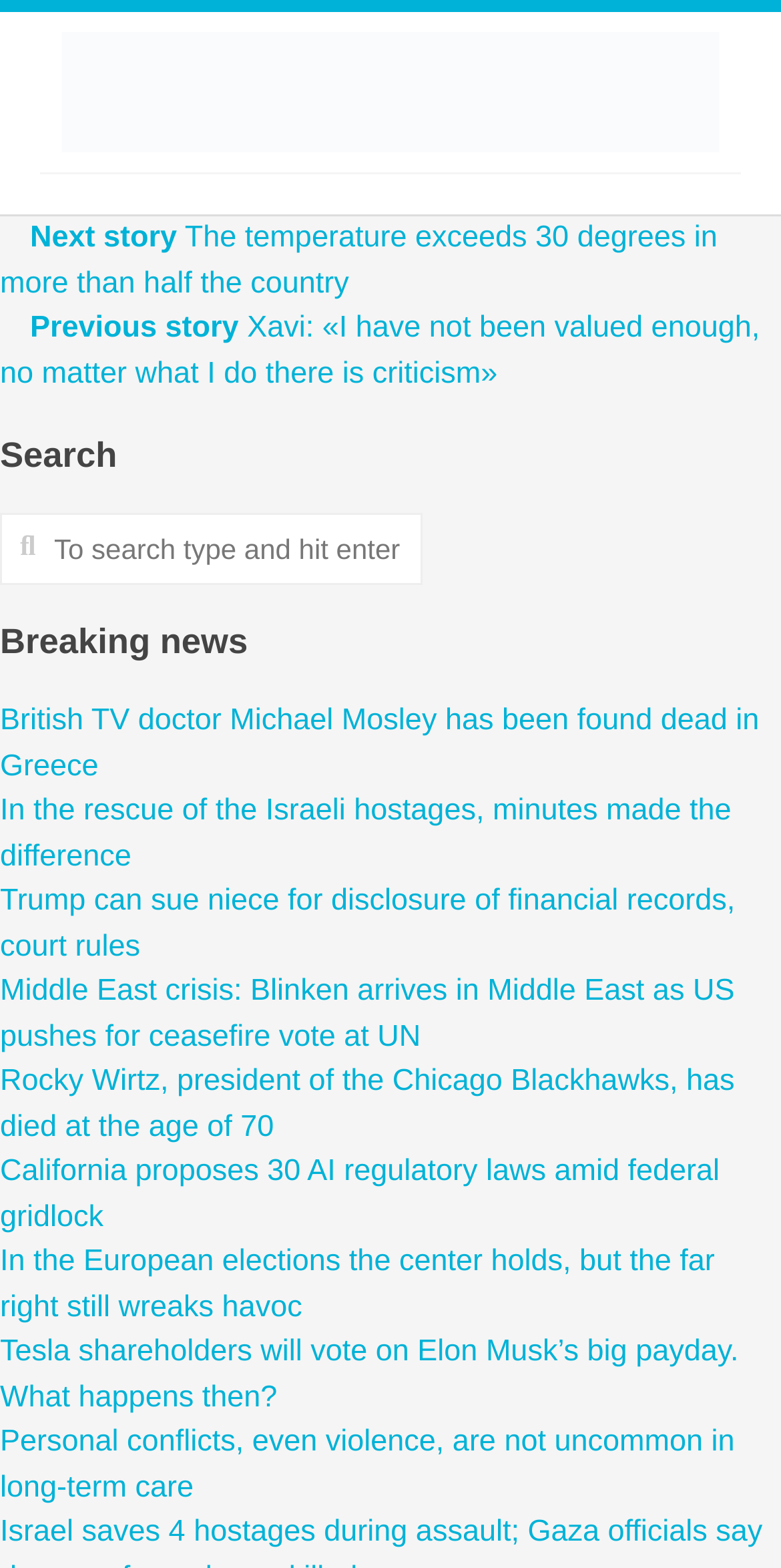What type of news does the webpage feature?
Based on the visual information, provide a detailed and comprehensive answer.

The webpage has a heading that says 'Breaking news', and the news stories listed below it are all recent and timely, indicating that the webpage features breaking news.